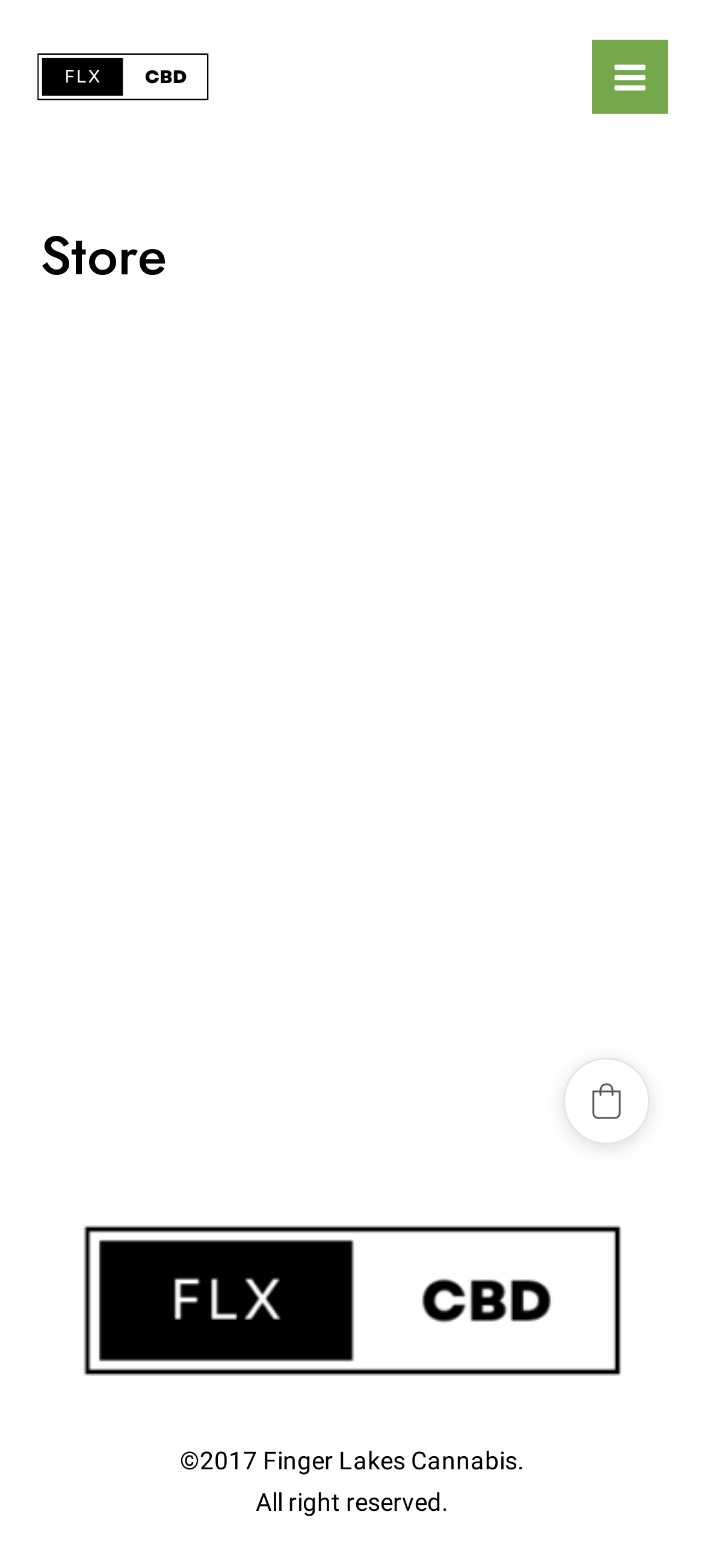Explain the webpage in detail.

The webpage is about a product called "Hope Minis 1g" and appears to be an e-commerce page. At the top left, there is a link to "Finger Lakes Cannabis" accompanied by an image with the same name. To the right of this link, there is a button labeled "Main Menu" which is not expanded. This button has an image beside it.

Below these elements, the main content of the page is divided into an article section that spans almost the entire width of the page. Within this section, there is a header that reads "Store" in a prominent font size.

At the bottom of the page, there are two lines of text: "©2017 Finger Lakes Cannabis." and "All right reserved." These lines are centered and positioned near the bottom of the page.

On the right side of the page, near the bottom, there is a button labeled "Shopping cart" accompanied by an image. This button is positioned below the main content area.

The meta description provides additional information about the product, describing it as "beautiful", "nice and smooth", and "uplifting". It also mentions that the listing is for "minis" and that the flowers are "extremely dense and nice sparkly".